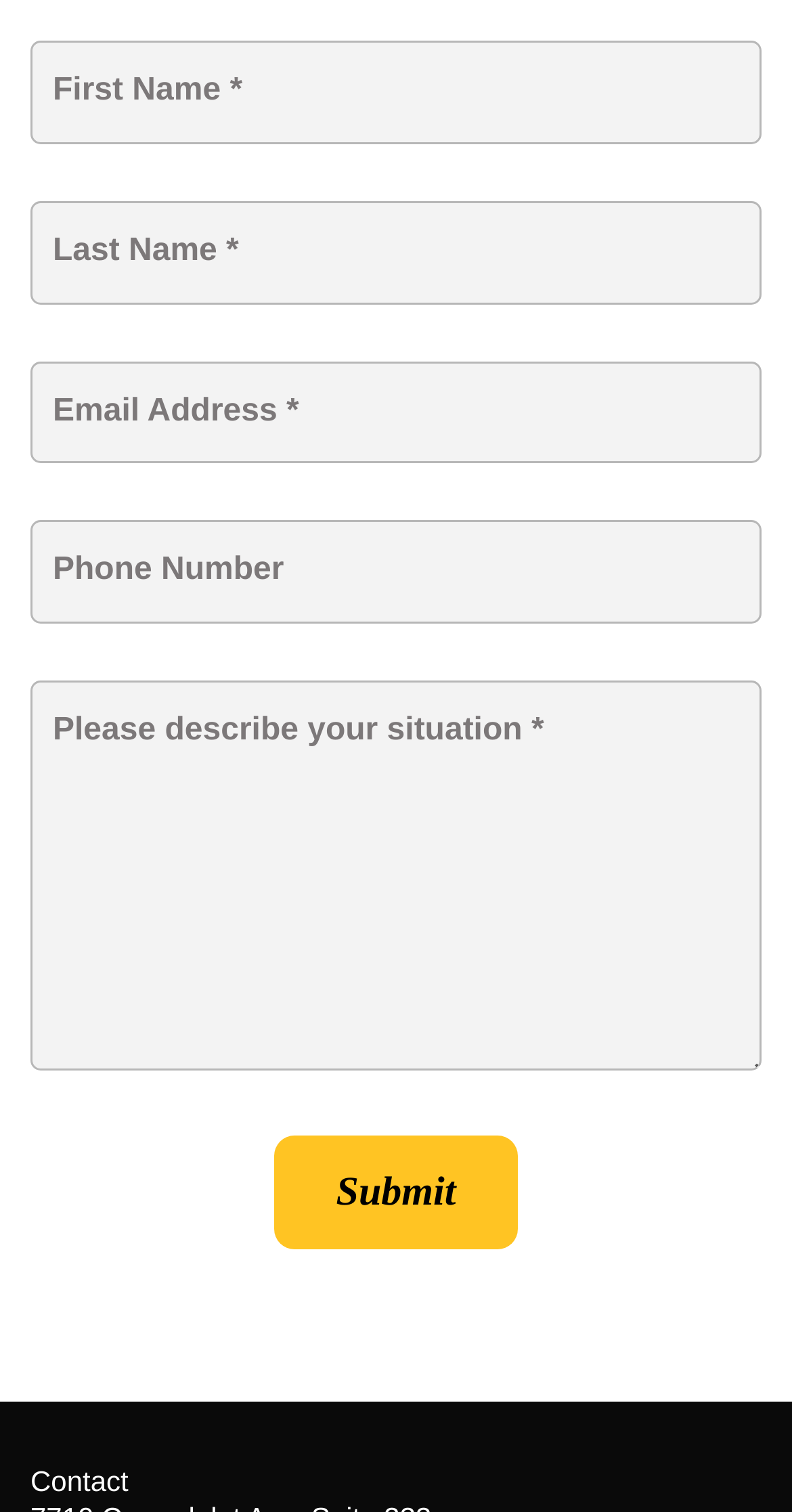How many textboxes are there in total?
Relying on the image, give a concise answer in one word or a brief phrase.

5